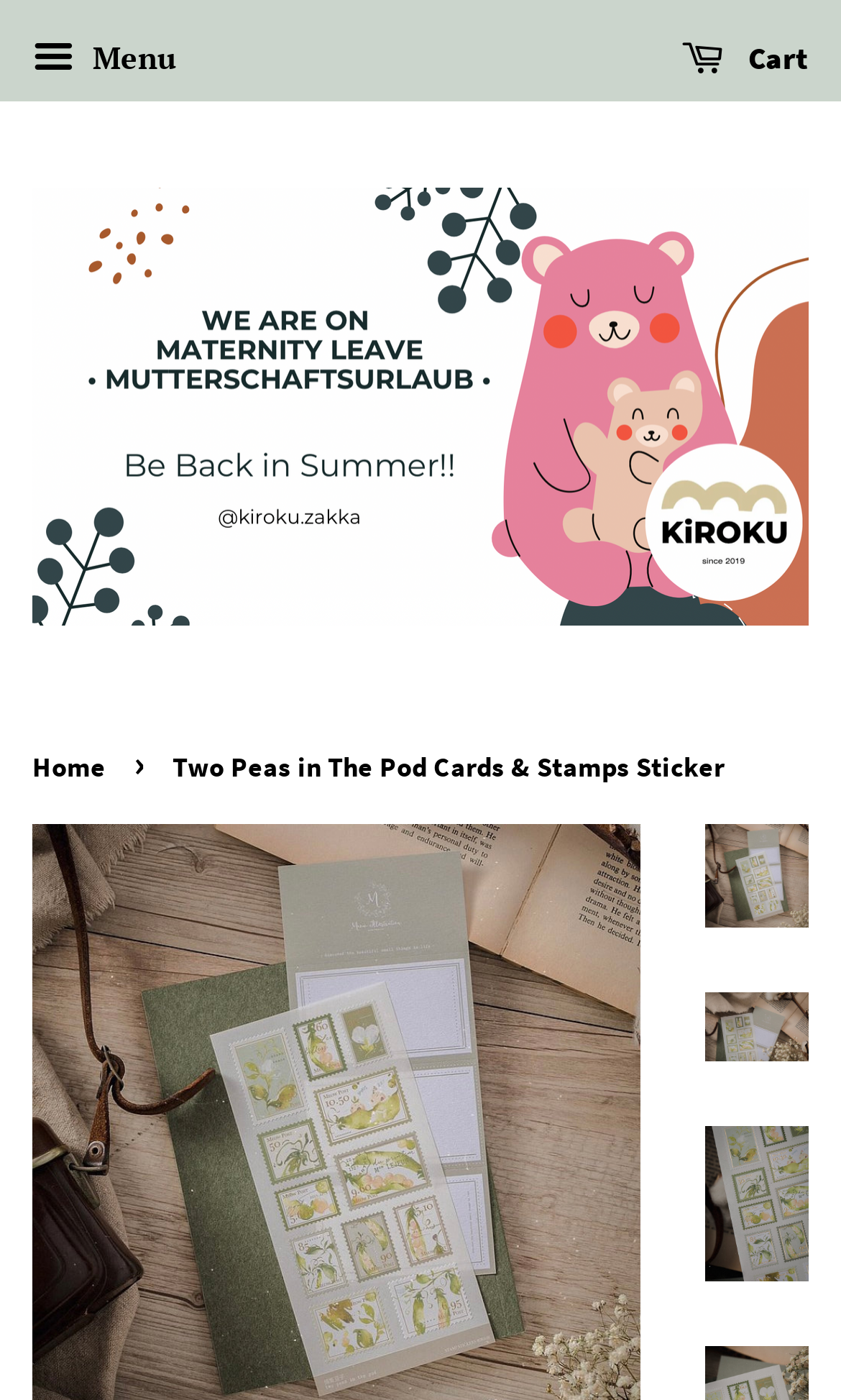Bounding box coordinates should be provided in the format (top-left x, top-left y, bottom-right x, bottom-right y) with all values between 0 and 1. Identify the bounding box for this UI element: Menu

[0.038, 0.018, 0.21, 0.07]